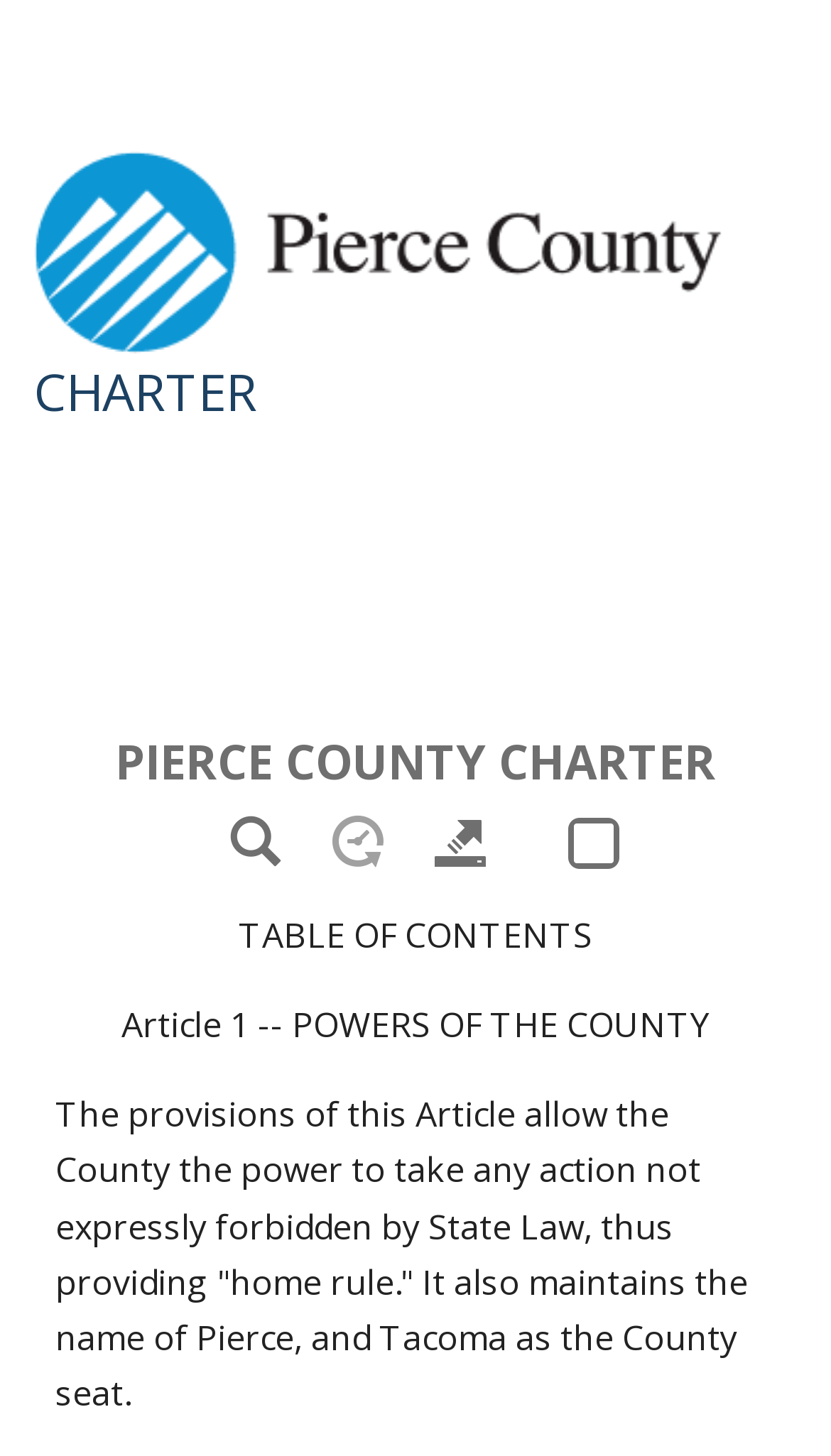Determine the bounding box coordinates of the UI element that matches the following description: "aria-label="Save, Share, Bookmark or Print"". The coordinates should be four float numbers between 0 and 1 in the format [left, top, right, bottom].

[0.492, 0.321, 0.615, 0.361]